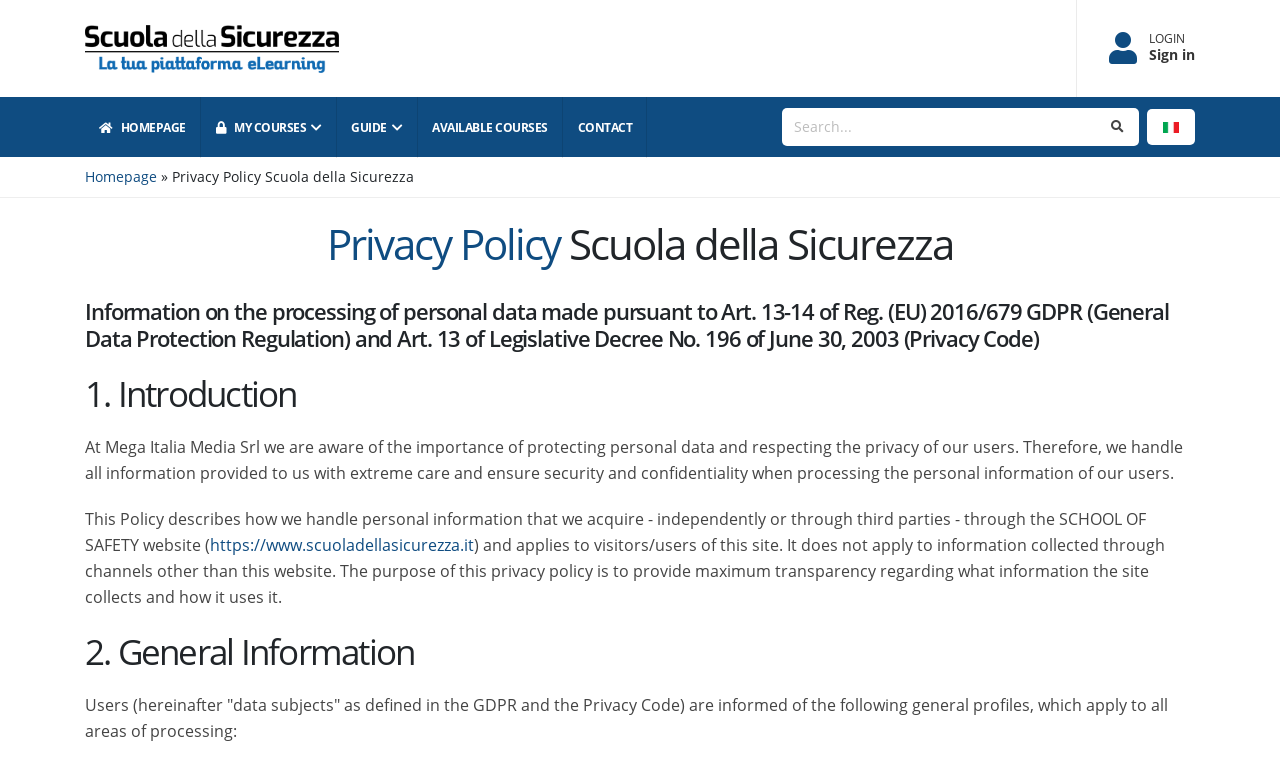Determine the bounding box coordinates for the area that should be clicked to carry out the following instruction: "Search for something".

[0.611, 0.14, 0.89, 0.19]